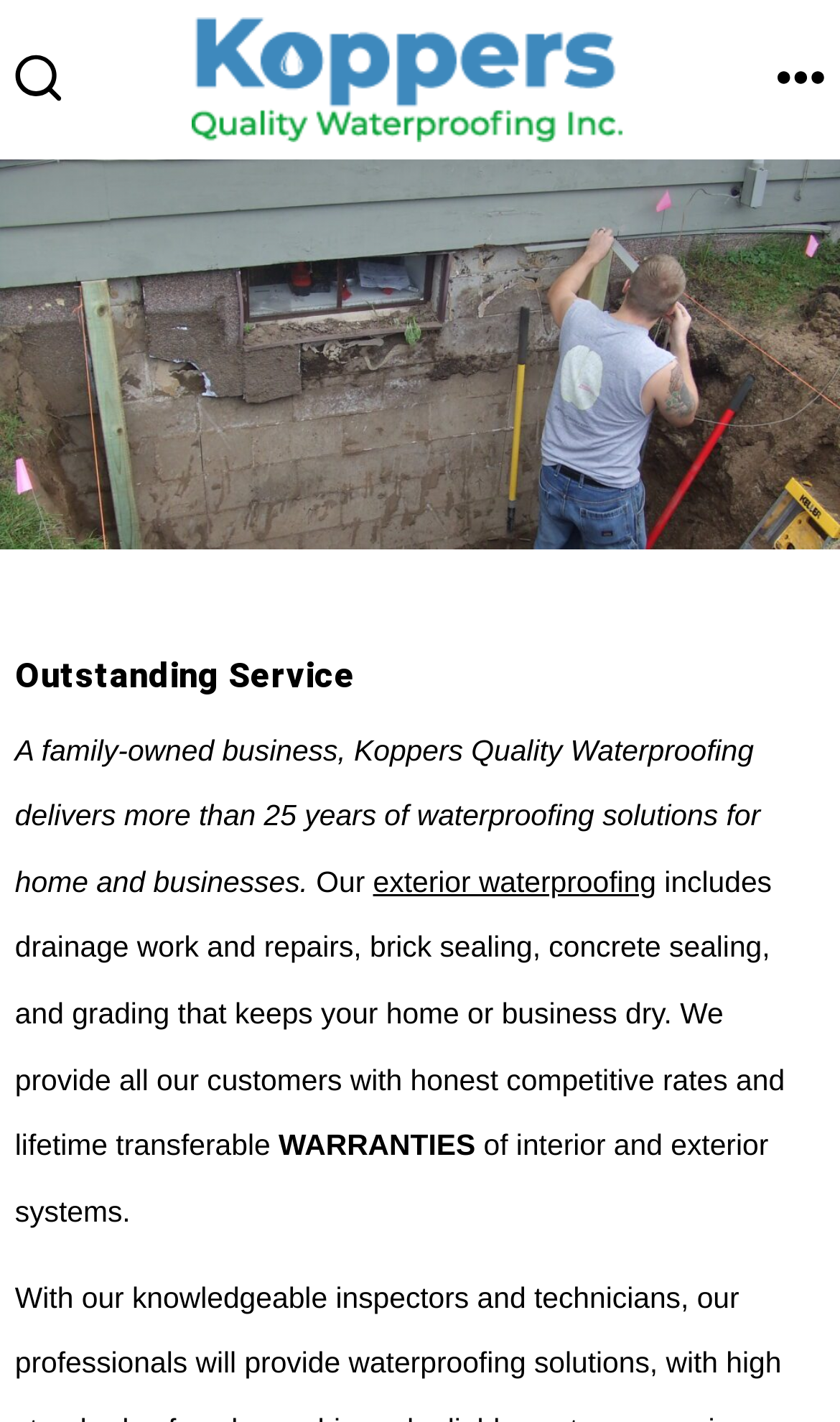Explain the webpage in detail, including its primary components.

The webpage is about Koppers Quality Waterproofing, a family-owned business that provides waterproofing solutions in the DMV area for over 20 years. 

At the top left of the page, there is a small image. Next to it, there is a heading that displays the company name, "Koppers Quality Waterproofing Inc", which is also a link. This heading is positioned near the top of the page, spanning almost the entire width. 

On the top right, there is another small image. 

Below the company name, there is a figure that occupies the full width of the page. Within this figure, there is a heading that reads "Outstanding Service". Below this heading, there is a paragraph of text that describes the company's services, including waterproofing solutions for homes and businesses. 

The text is divided into several sections, with links and emphasized text scattered throughout. The company's services are listed, including exterior waterproofing, drainage work, brick sealing, concrete sealing, and grading. The text also mentions that the company provides honest and competitive rates, as well as lifetime transferable warranties for their interior and exterior systems.